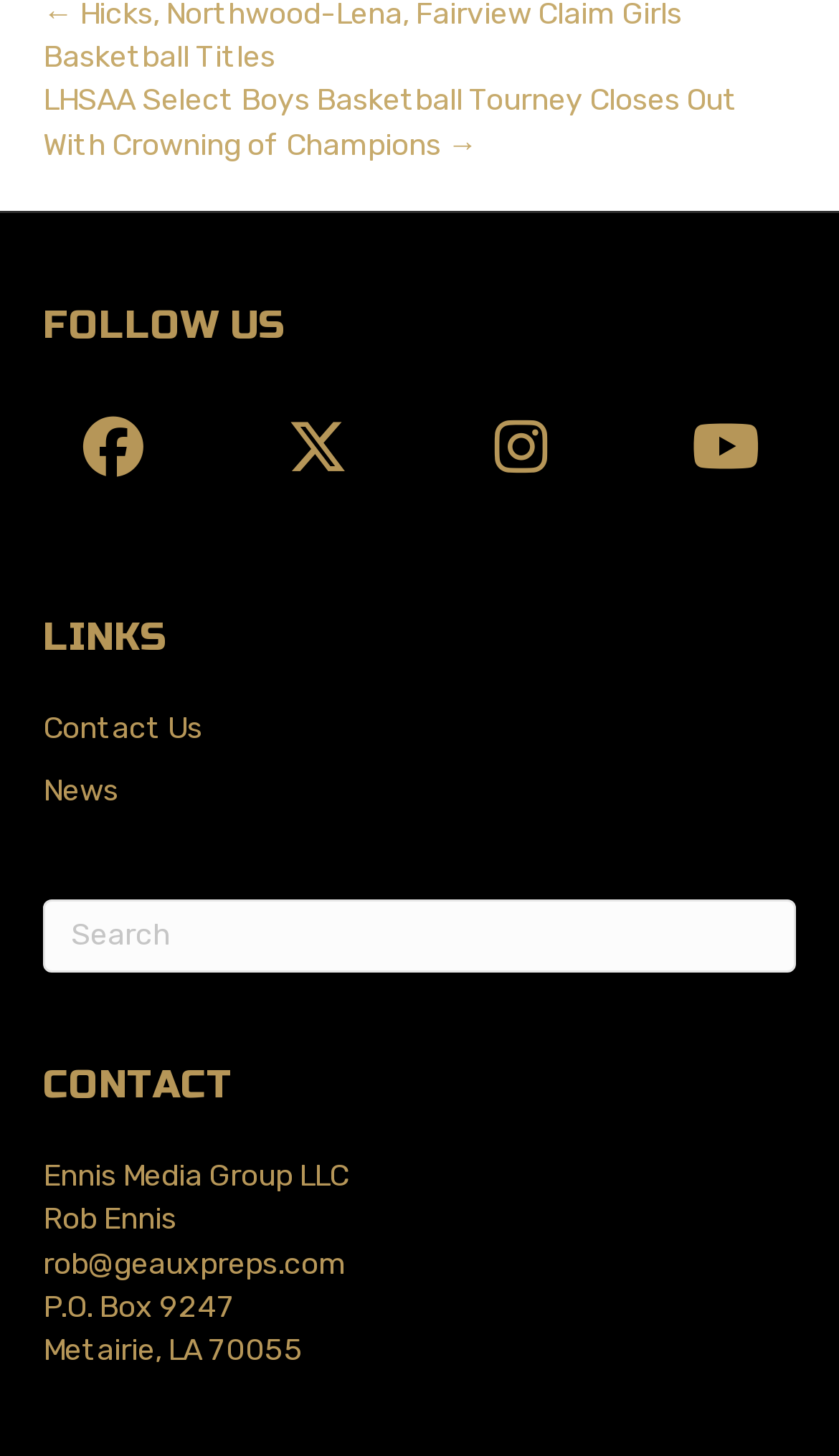Please respond in a single word or phrase: 
How many social media links are there?

4